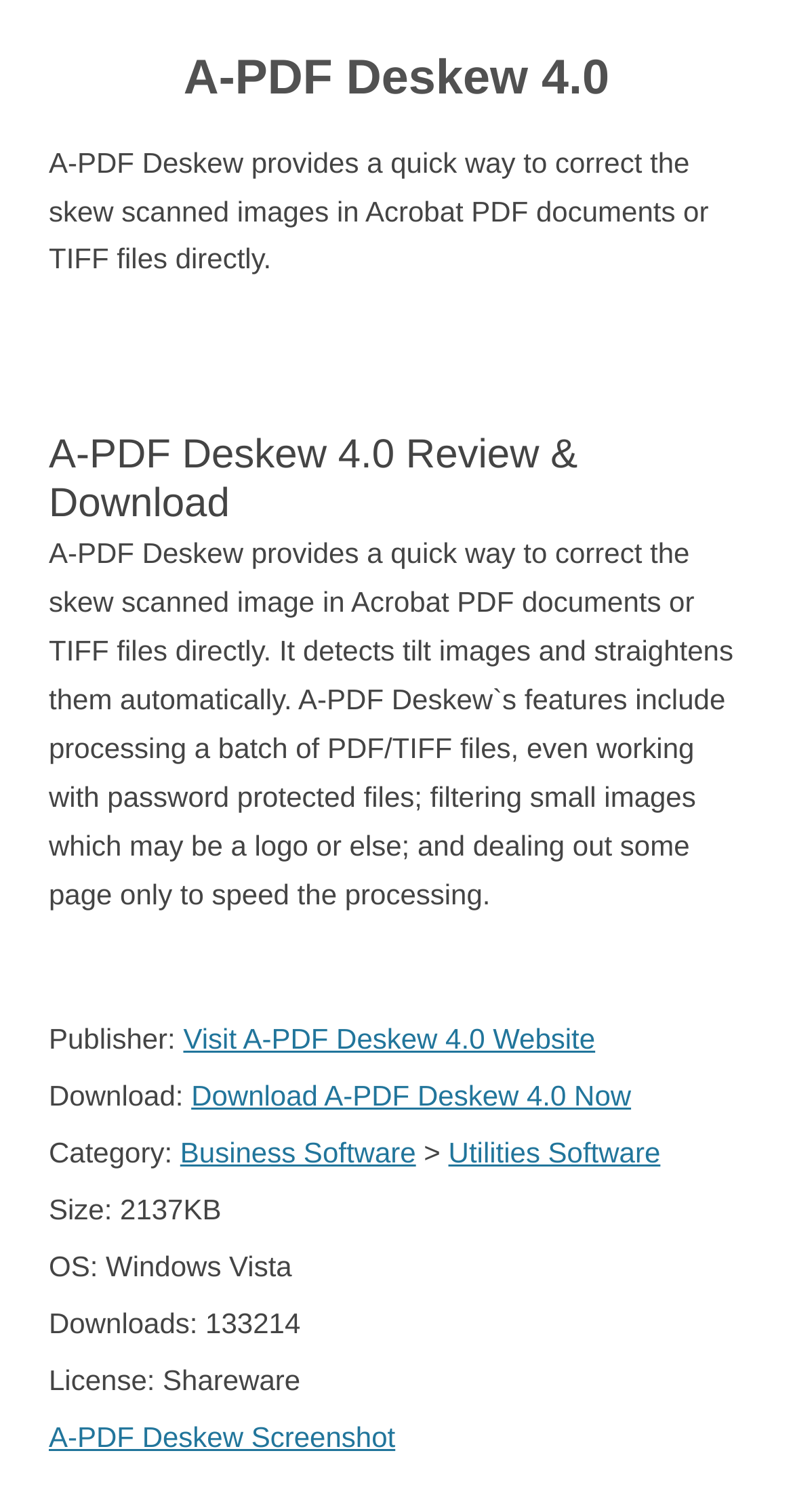Identify the headline of the webpage and generate its text content.

A-PDF Deskew 4.0